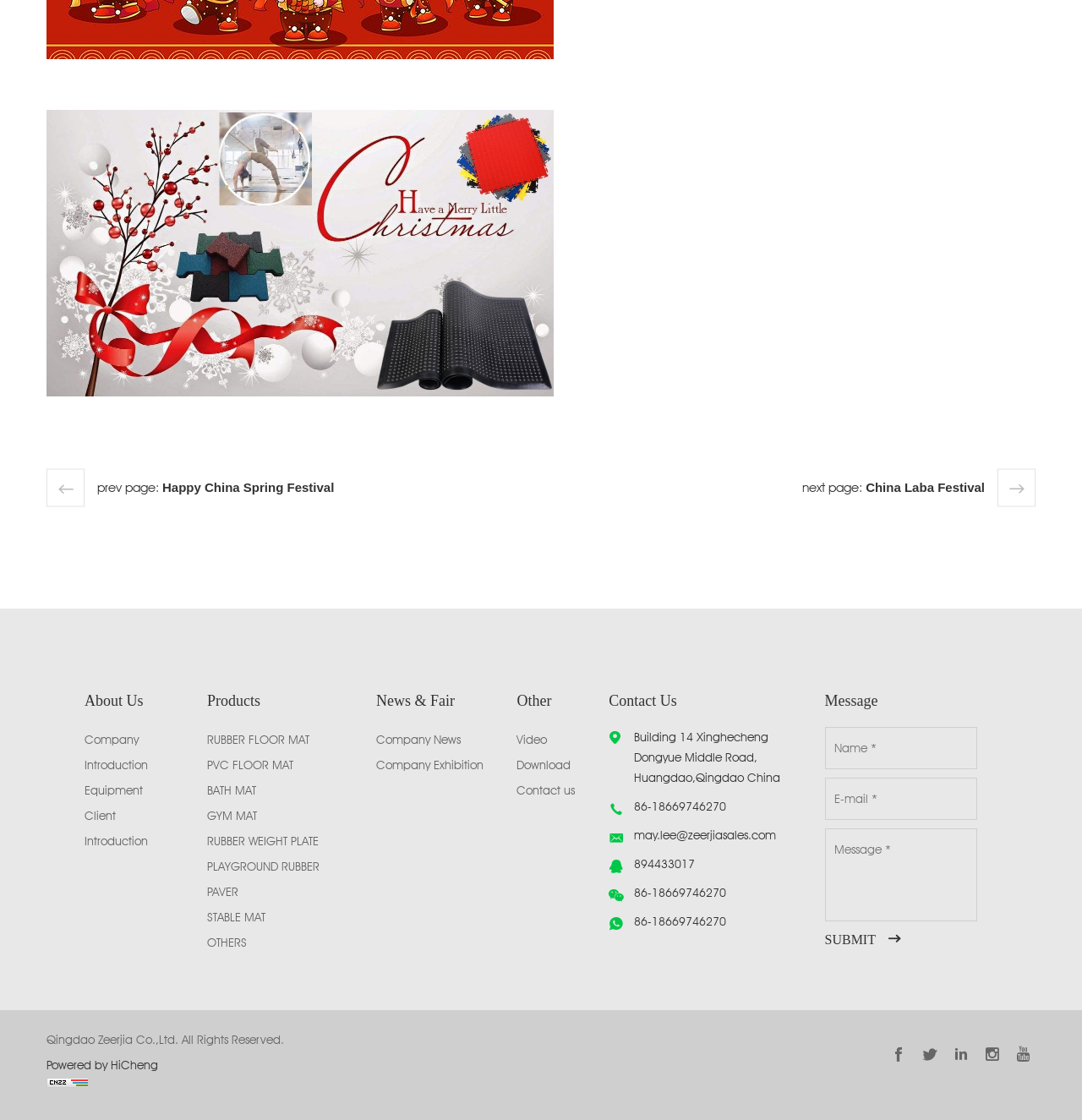Answer the question below in one word or phrase:
What is the company's address?

Building 14 Xinghecheng Dongyue Middle Road, Huangdao,Qingdao China